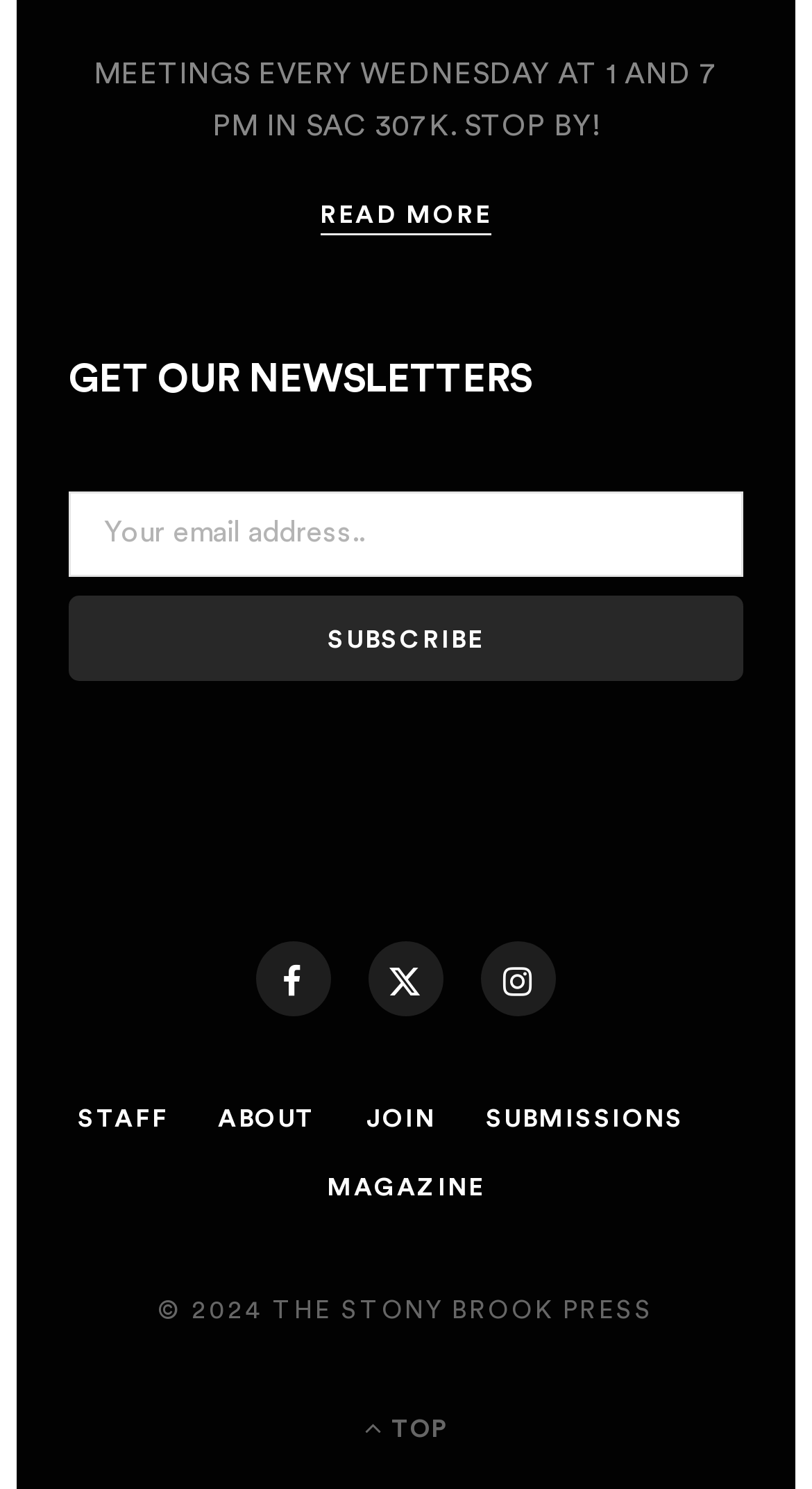Please provide a comprehensive response to the question below by analyzing the image: 
What is the meeting schedule?

I found the meeting schedule by looking at the StaticText element with the text 'MEETINGS EVERY WEDNESDAY AT 1 AND 7 PM IN SAC 307K. STOP BY!' which is located at the top of the page.